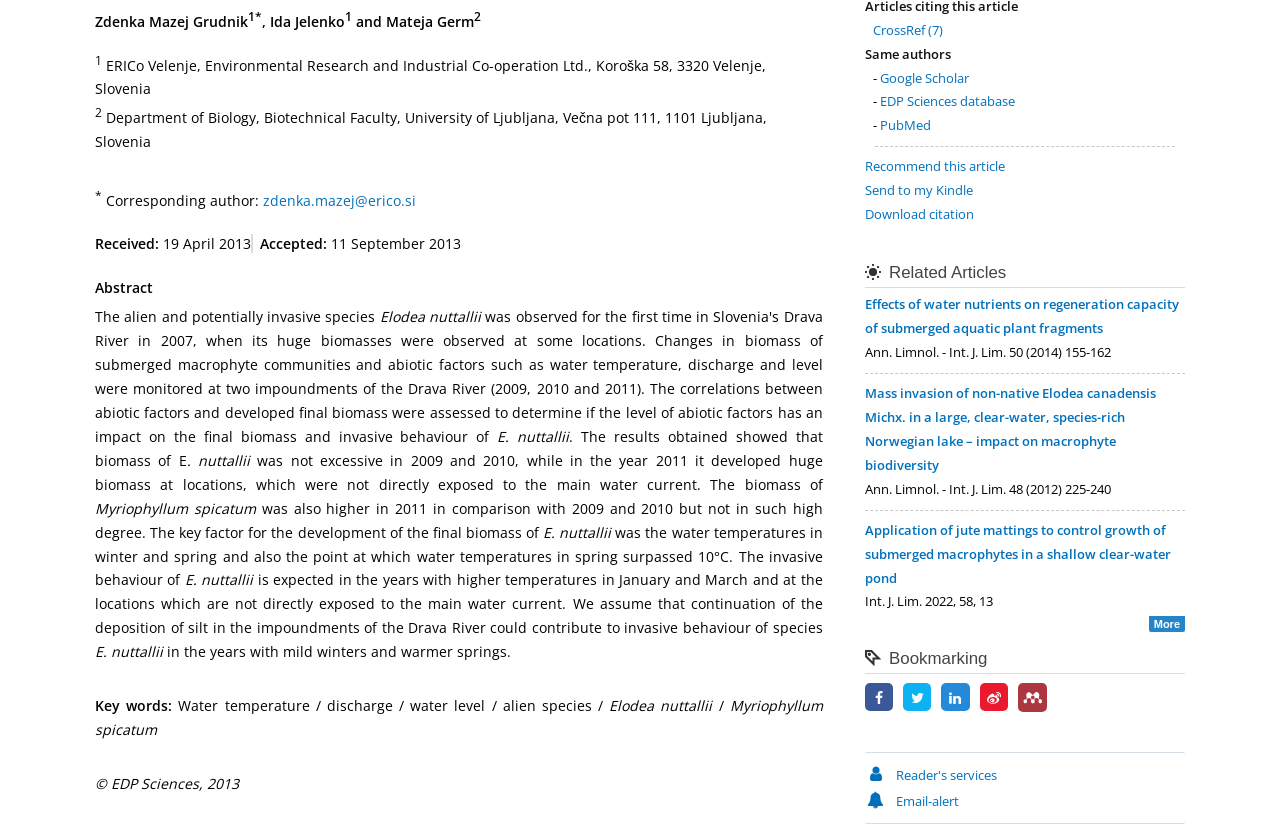Using the element description: "CrossRef (7)", determine the bounding box coordinates. The coordinates should be in the format [left, top, right, bottom], with values between 0 and 1.

[0.682, 0.025, 0.737, 0.046]